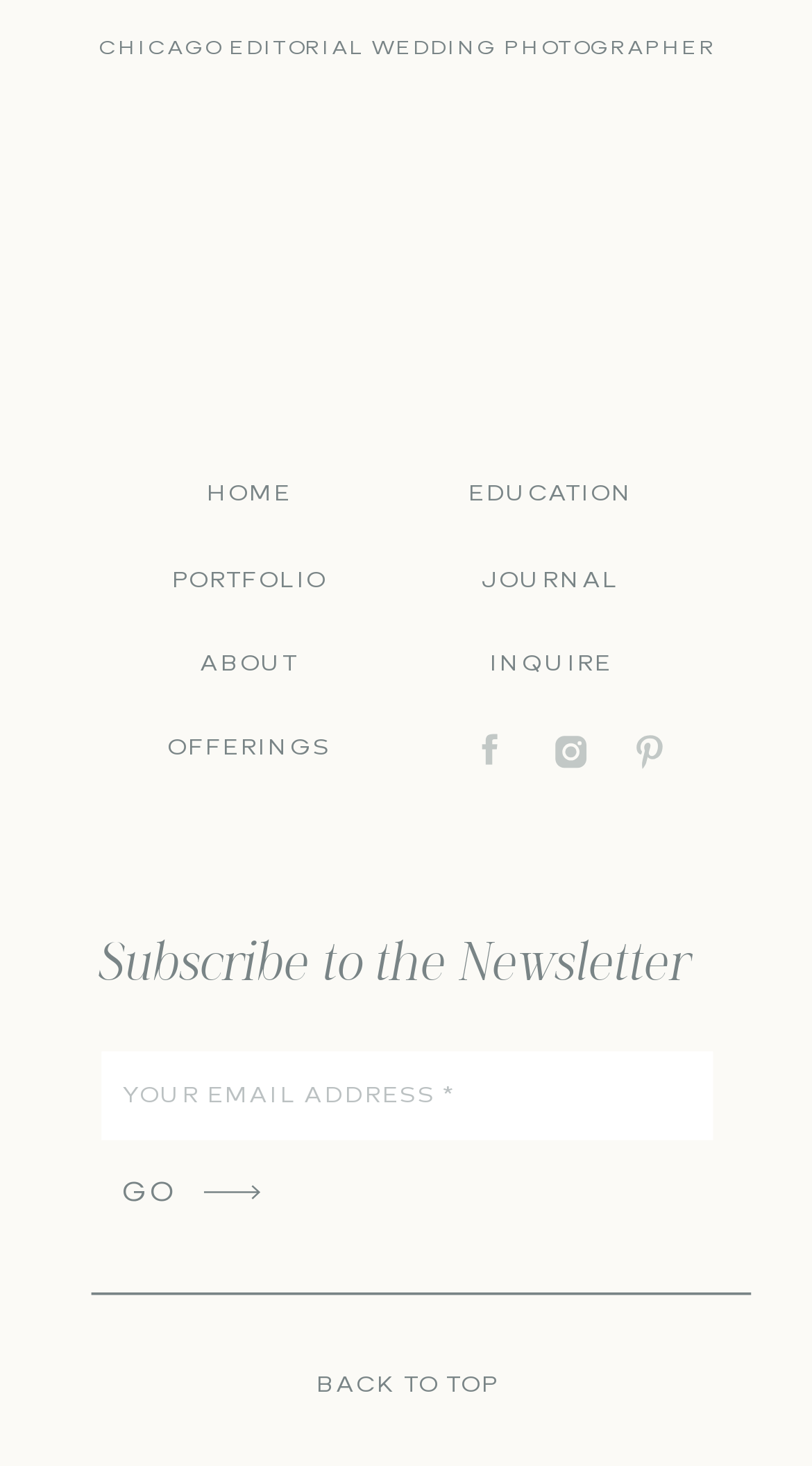Answer in one word or a short phrase: 
How many social media icons are there at the bottom of the page?

3